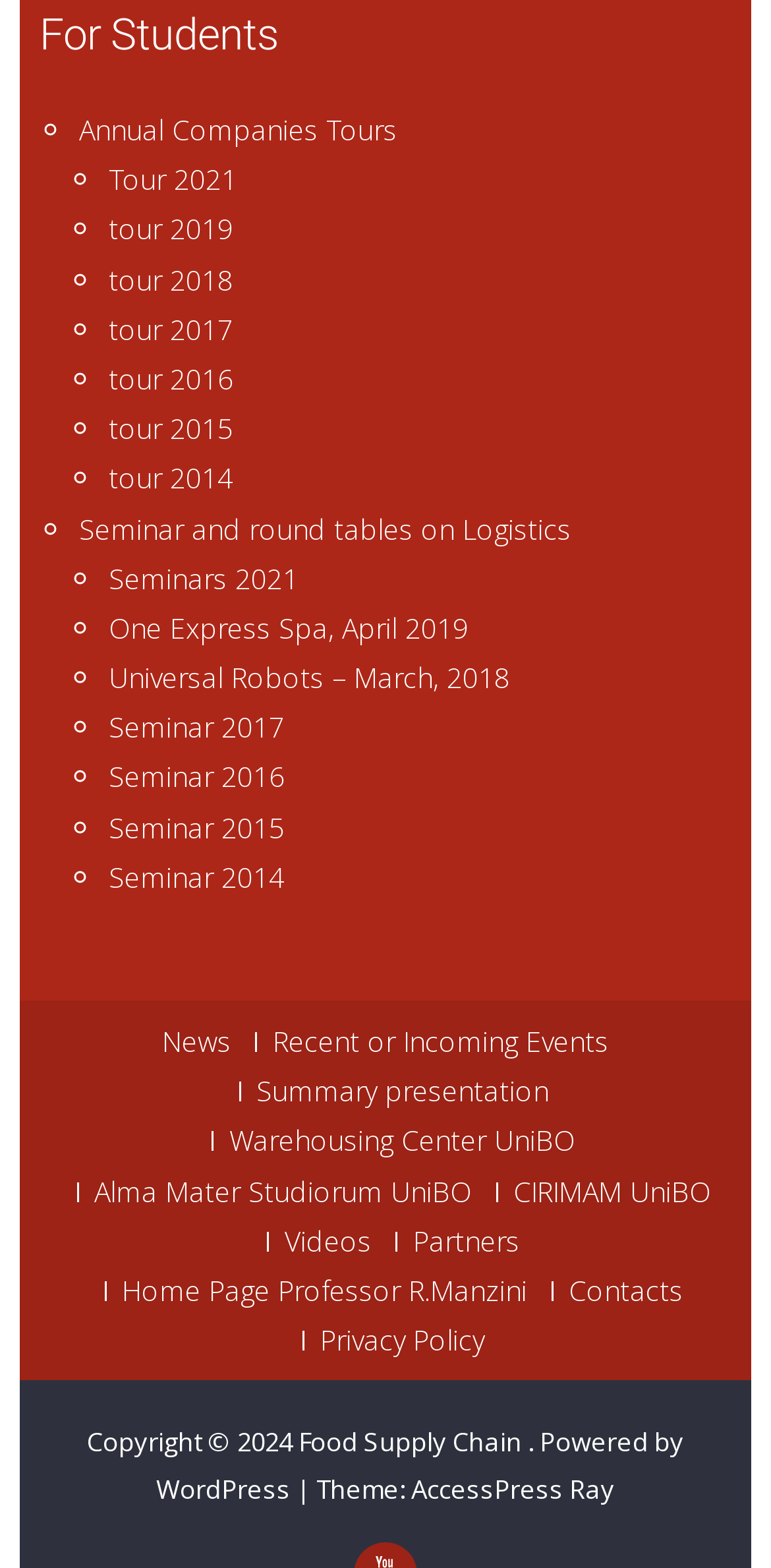Identify the bounding box coordinates necessary to click and complete the given instruction: "Go to Warehousing Center UniBO".

[0.274, 0.722, 0.746, 0.734]